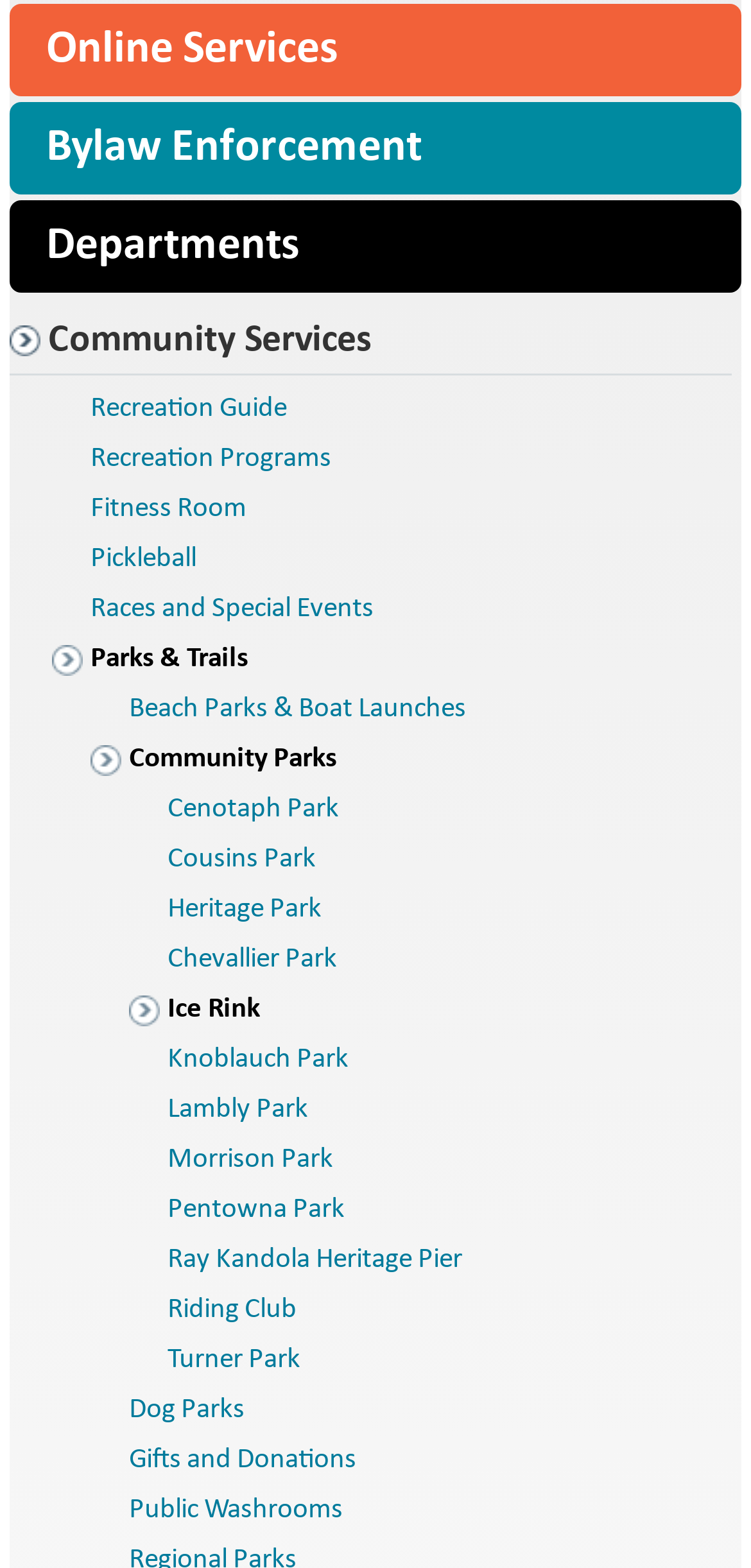Give the bounding box coordinates for the element described by: "Cousins Park".

[0.013, 0.533, 0.962, 0.565]